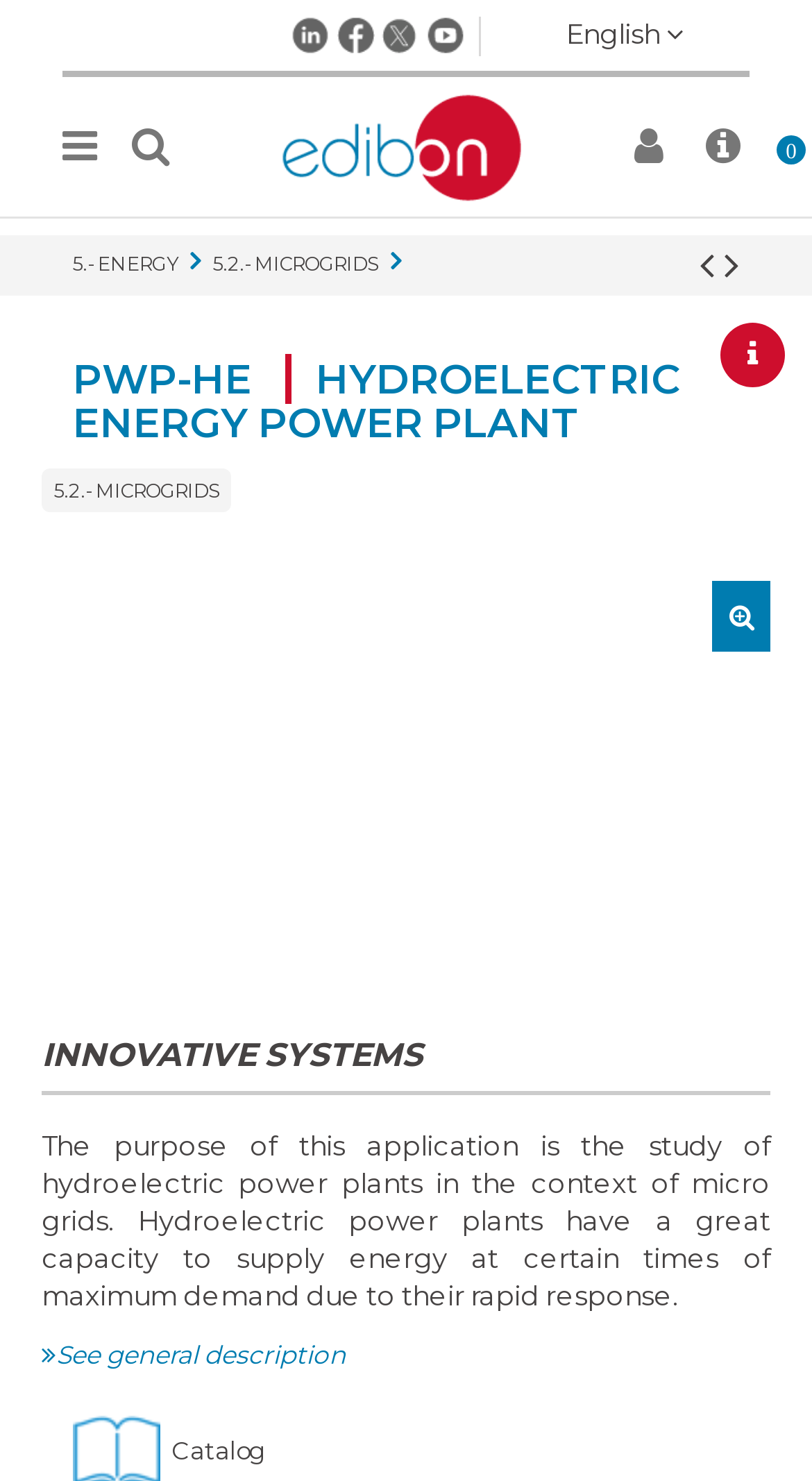Please provide a one-word or phrase answer to the question: 
What is the text of the first link in the header?

English